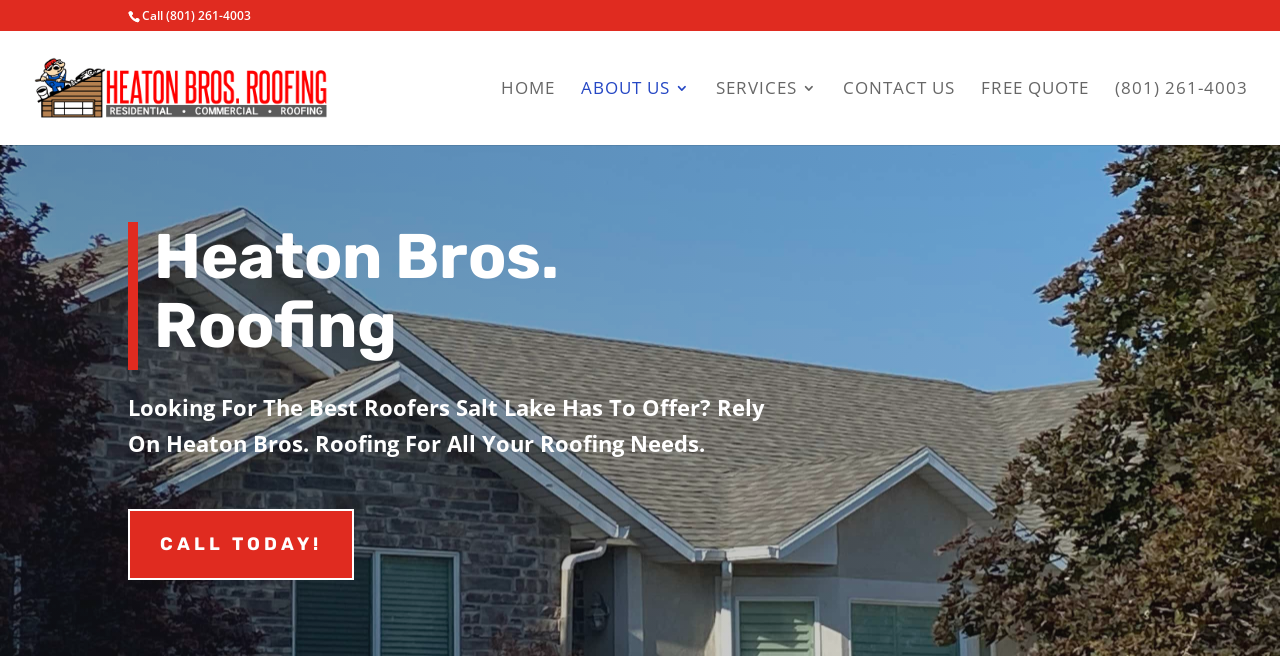Determine the bounding box coordinates of the clickable area required to perform the following instruction: "Click the phone number to call". The coordinates should be represented as four float numbers between 0 and 1: [left, top, right, bottom].

[0.13, 0.011, 0.196, 0.036]